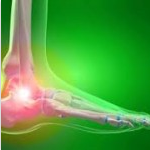Respond to the following question using a concise word or phrase: 
What is the purpose of this visual representation?

To inform patients about foot health